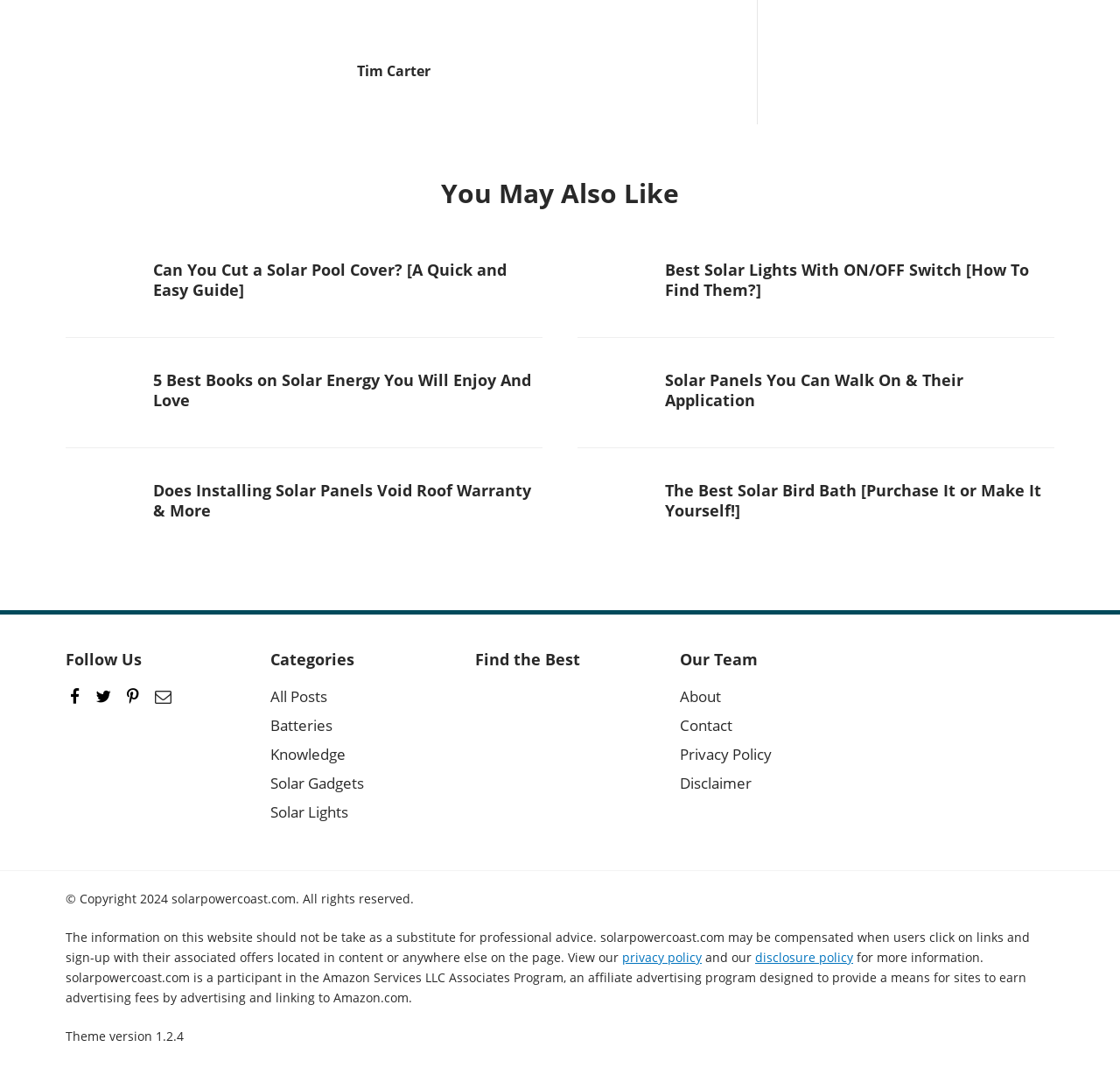Give a one-word or short-phrase answer to the following question: 
What is the category of the second recommended article?

Solar Lights